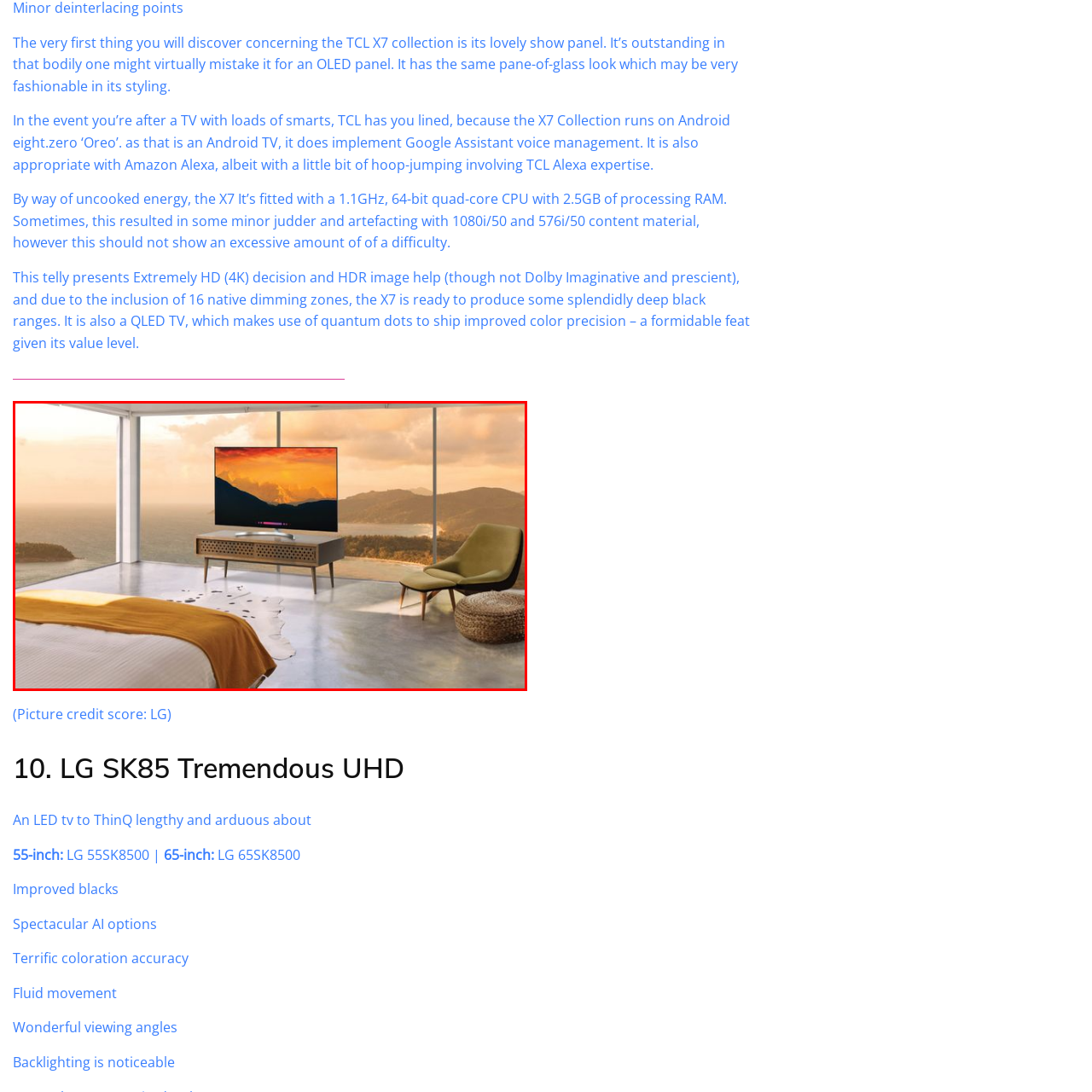Articulate a detailed description of the image inside the red frame.

The image showcases a stylish and modern living space featuring the LG SK85 Super UHD television. The television, positioned prominently on a sleek wooden stand, displays a vivid sunset landscape that enhances the room’s aesthetic. Large glass windows frame a stunning view of mountains and the sea, flooding the interior with natural light and creating an inviting atmosphere. 

In the foreground, a cozy bed adorned with a soft golden throw offers a touch of warmth, while a contemporary green chair and a round, woven coffee table add to the room's modern elegance. The overall design harmonizes comfort and sophistication, making it an ideal setting for relaxation and entertainment. This setting exemplifies how advanced technology, like the LG SK85 TV, can blend seamlessly with stylish interior design.